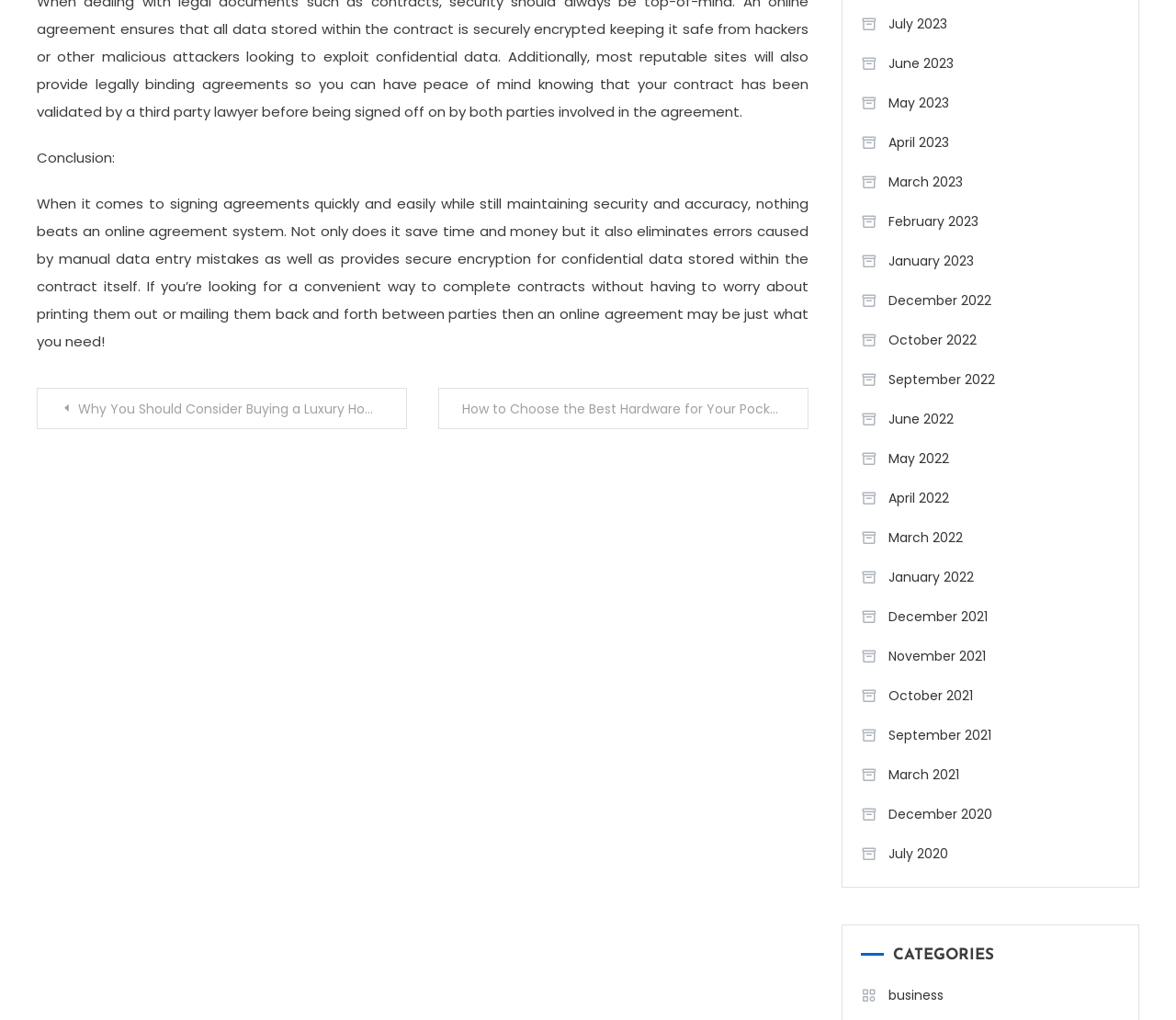Find and indicate the bounding box coordinates of the region you should select to follow the given instruction: "Read the article posted on June 21, 2023".

None